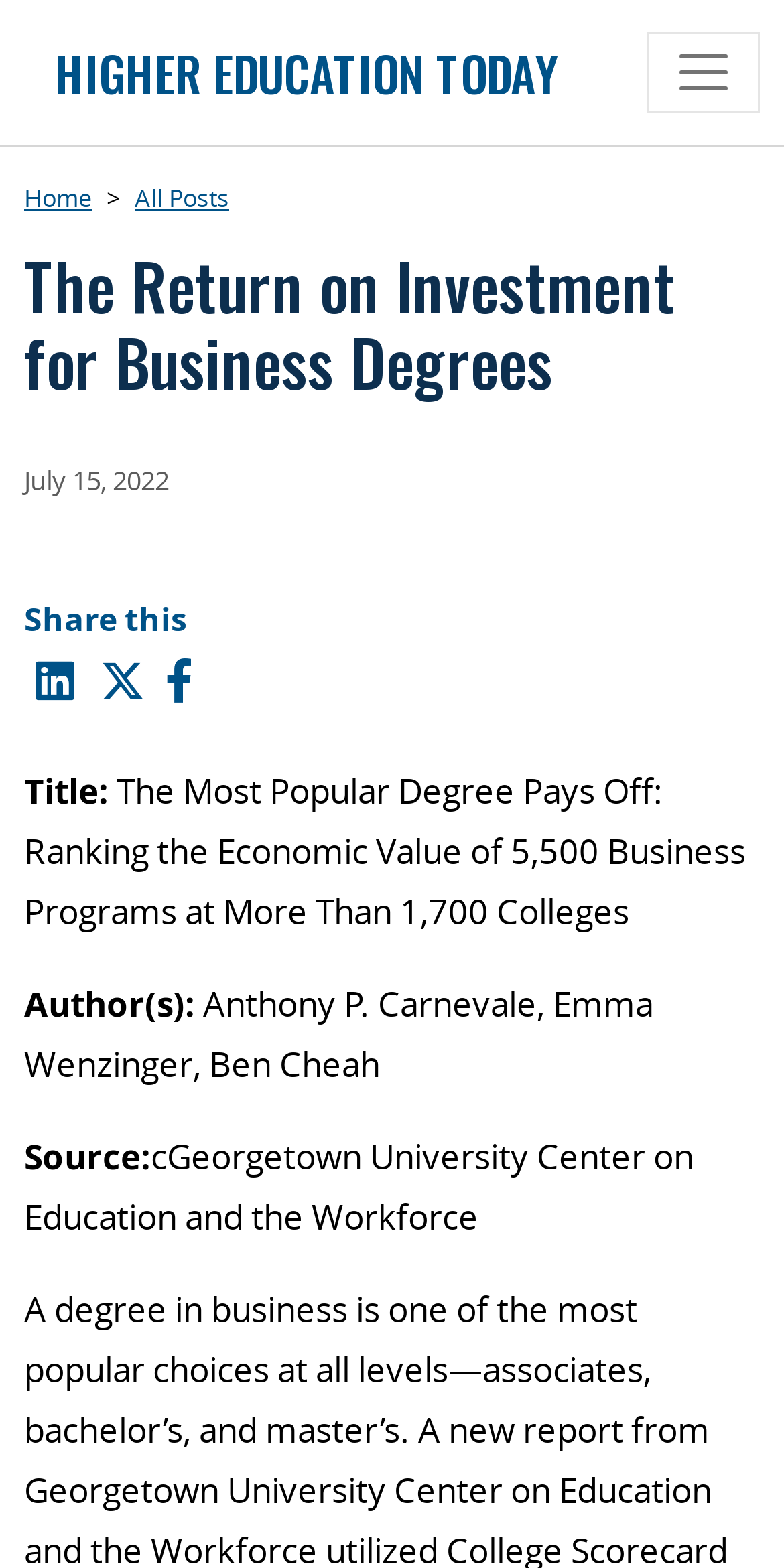Reply to the question with a single word or phrase:
What is the date of the article?

July 15, 2022